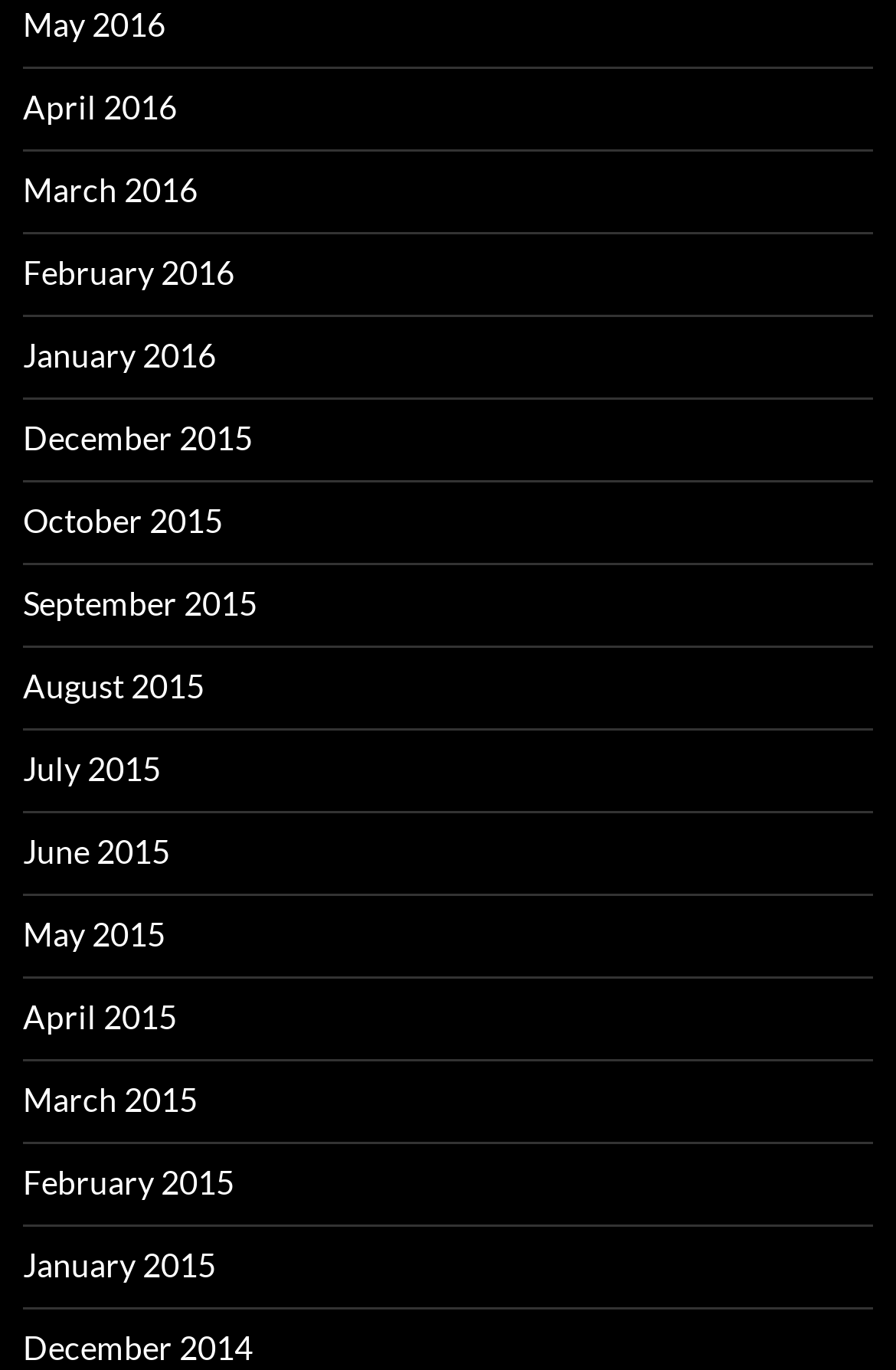Could you highlight the region that needs to be clicked to execute the instruction: "read January 2016 articles"?

[0.026, 0.245, 0.241, 0.274]